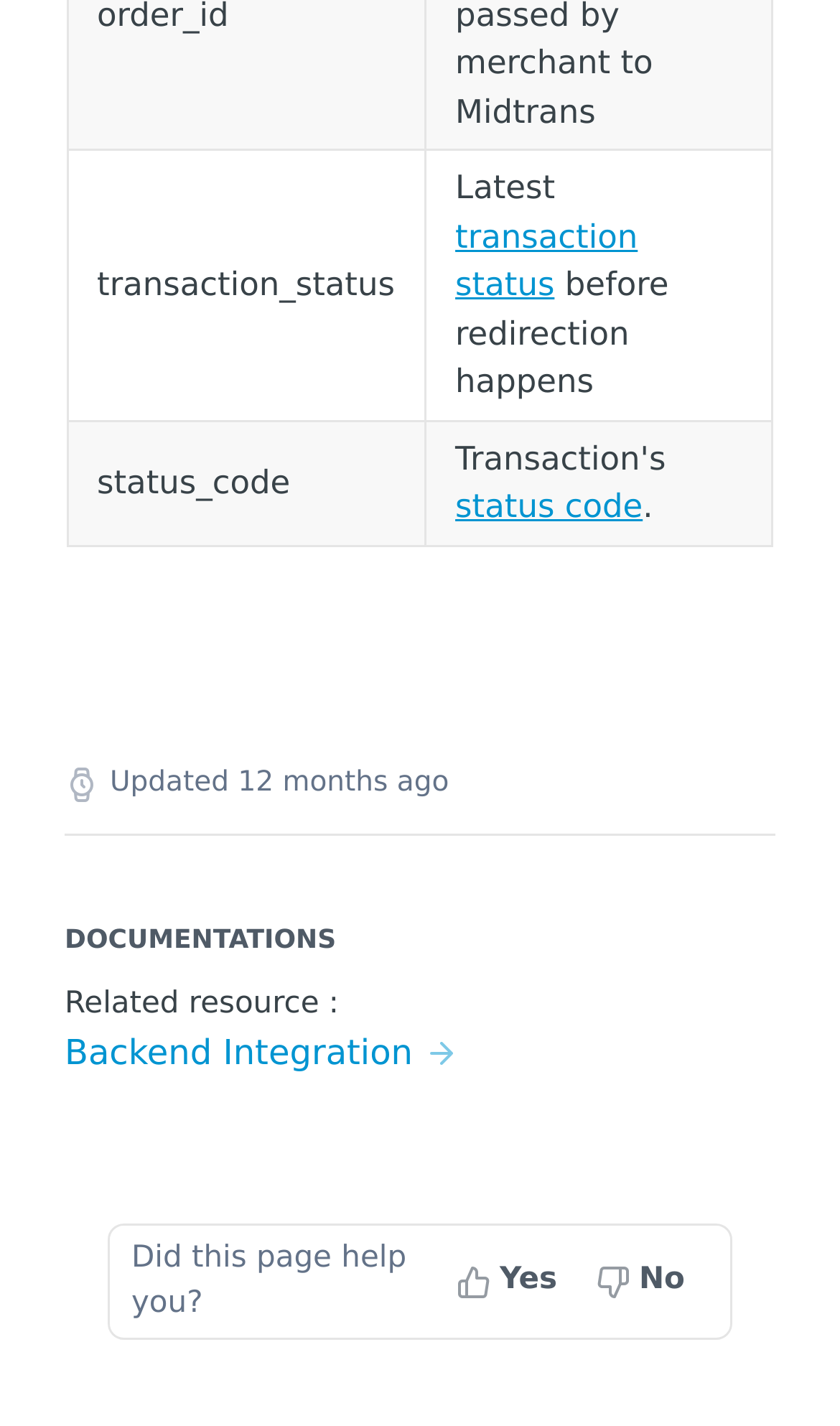Please specify the bounding box coordinates of the area that should be clicked to accomplish the following instruction: "Click on Item Details Object". The coordinates should consist of four float numbers between 0 and 1, i.e., [left, top, right, bottom].

[0.184, 0.005, 0.85, 0.041]